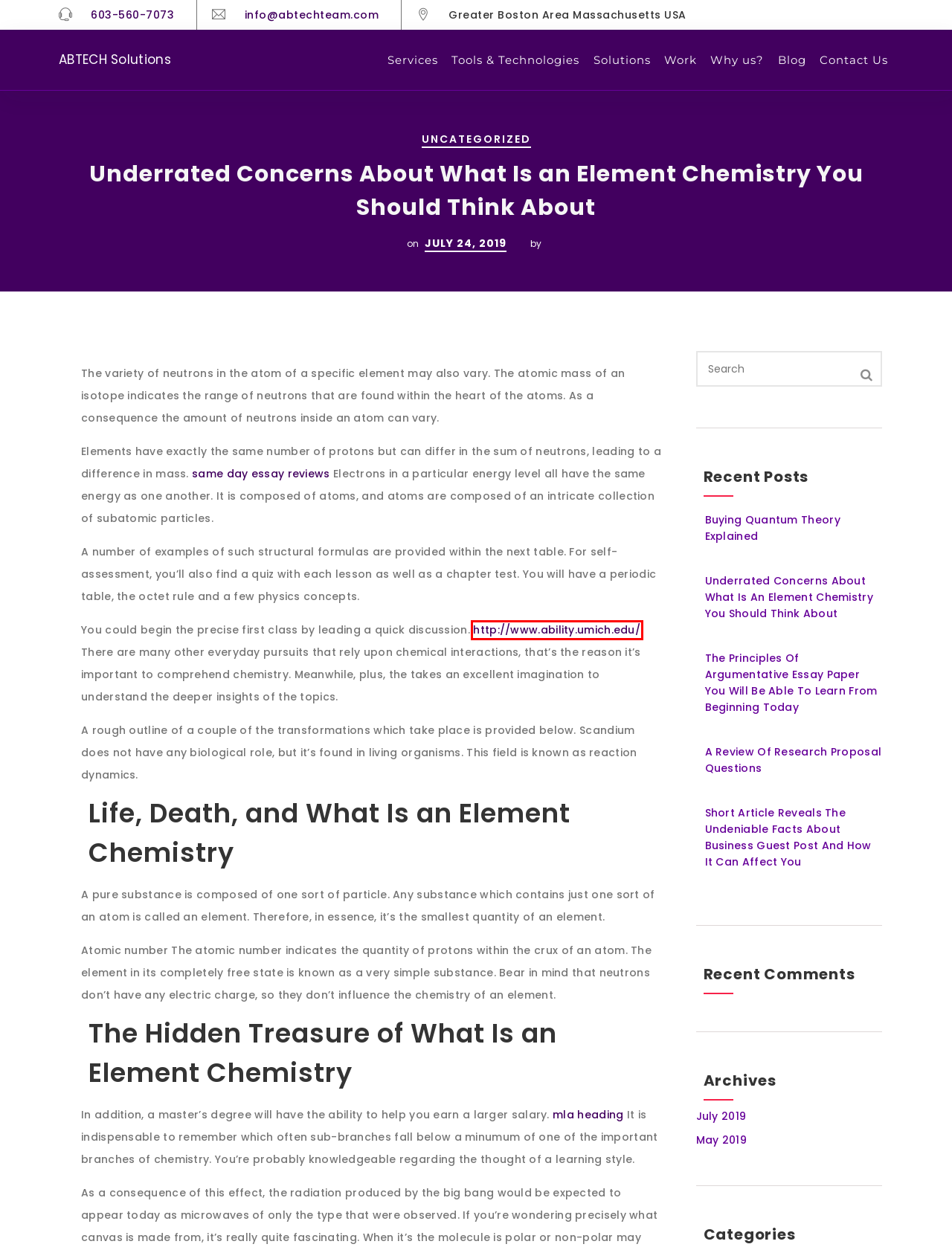You are provided with a screenshot of a webpage containing a red rectangle bounding box. Identify the webpage description that best matches the new webpage after the element in the bounding box is clicked. Here are the potential descriptions:
A. Home Page | U-M Council for Disability Concerns
B. Services - ABTECH Solutions
C. Blog - ABTECH Solutions
D. ABTech Solutions - mobile apps and website development in Boston, Massachusetts
E. July 24, 2019 - ABTECH Solutions
F. Buying Quantum Theory Explained - ABTECH Solutions
G. Tools and Technologies - ABTECH Solutions
H. Essay Writer Service ― Professional Assistance on Any Subject

A